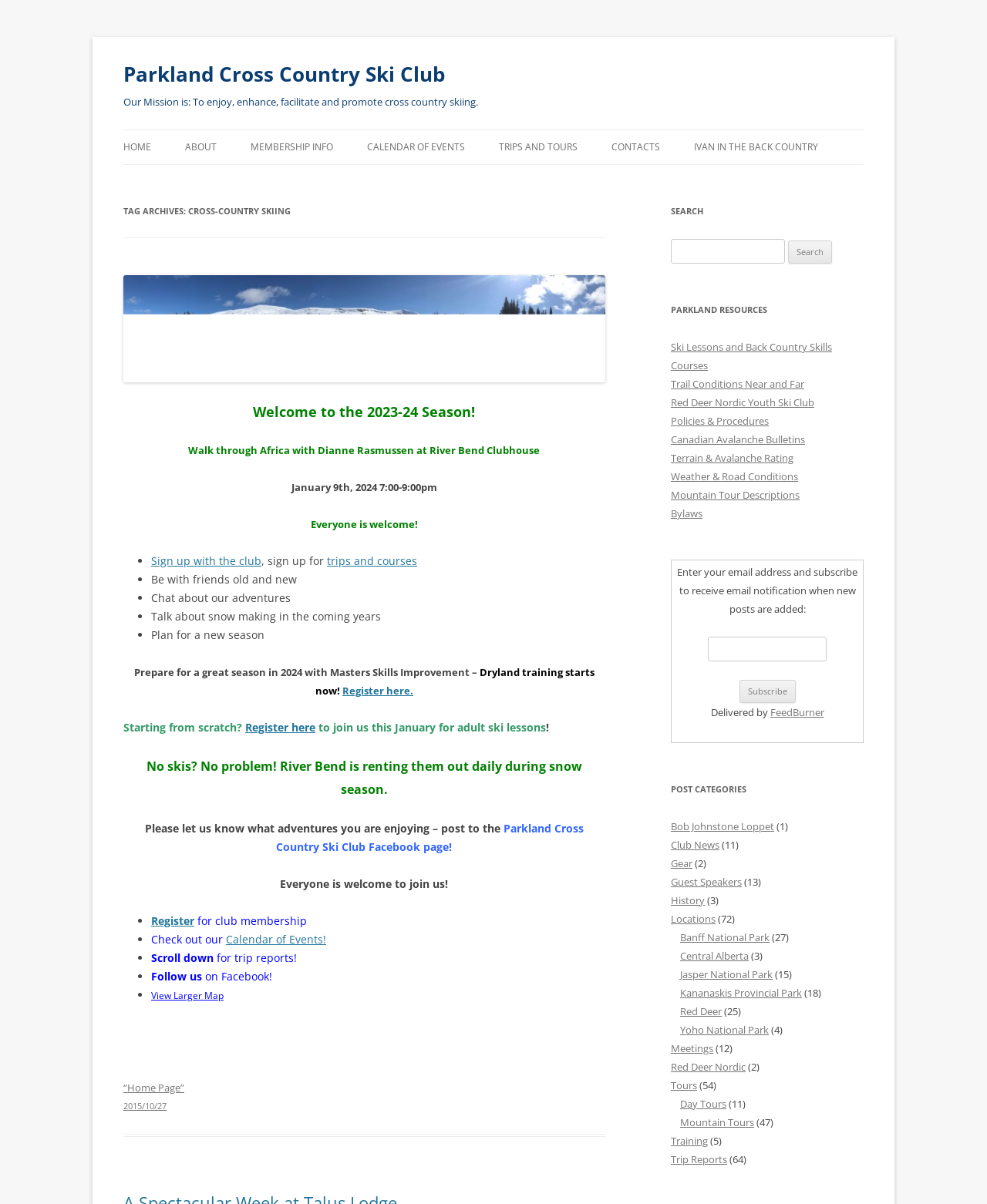Analyze the image and give a detailed response to the question:
What is the name of the ski club?

The name of the ski club can be found in the heading element at the top of the webpage, which reads 'Parkland Cross Country Ski Club'.